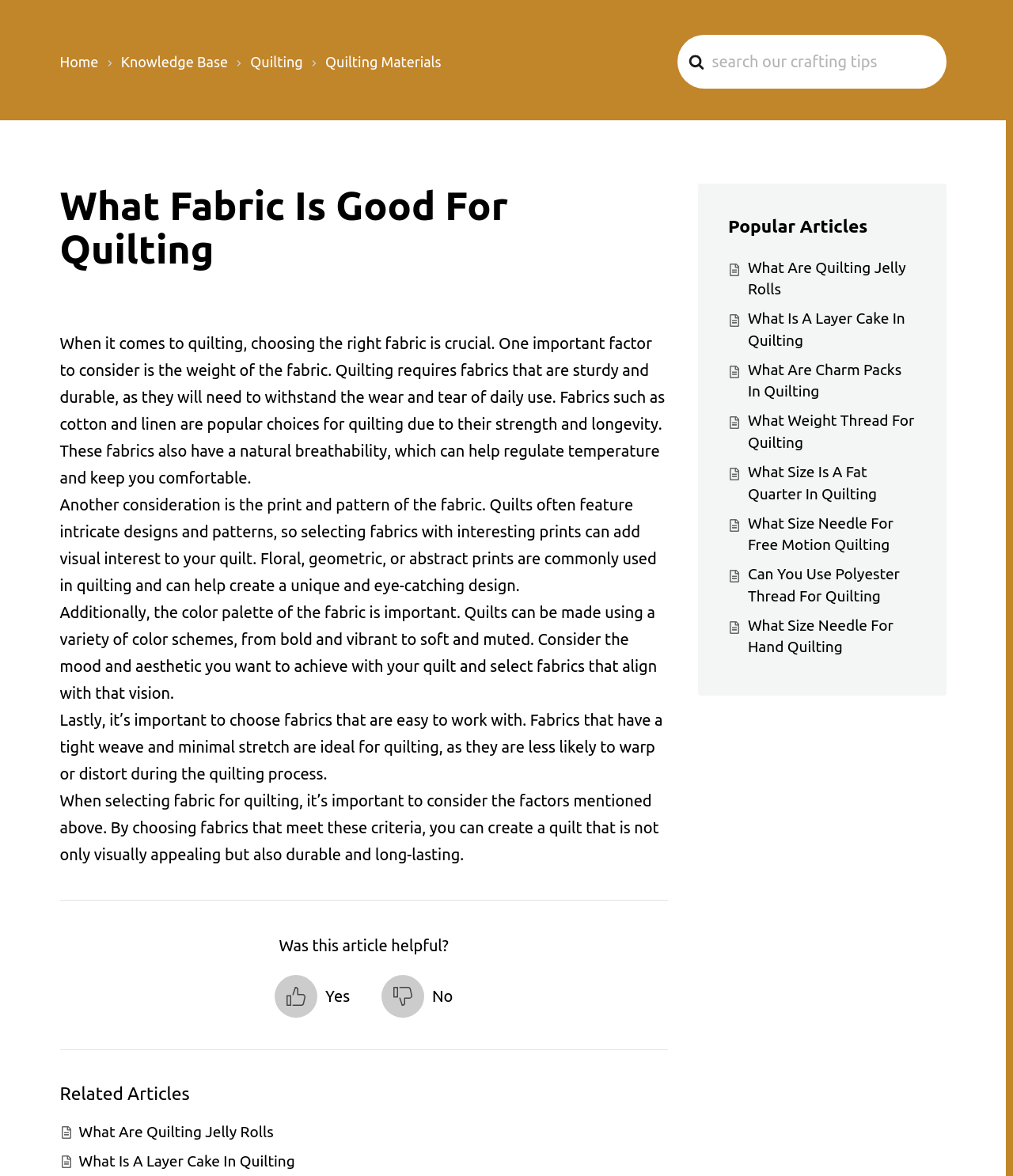What type of fabrics are popular for quilting?
Using the picture, provide a one-word or short phrase answer.

cotton and linen